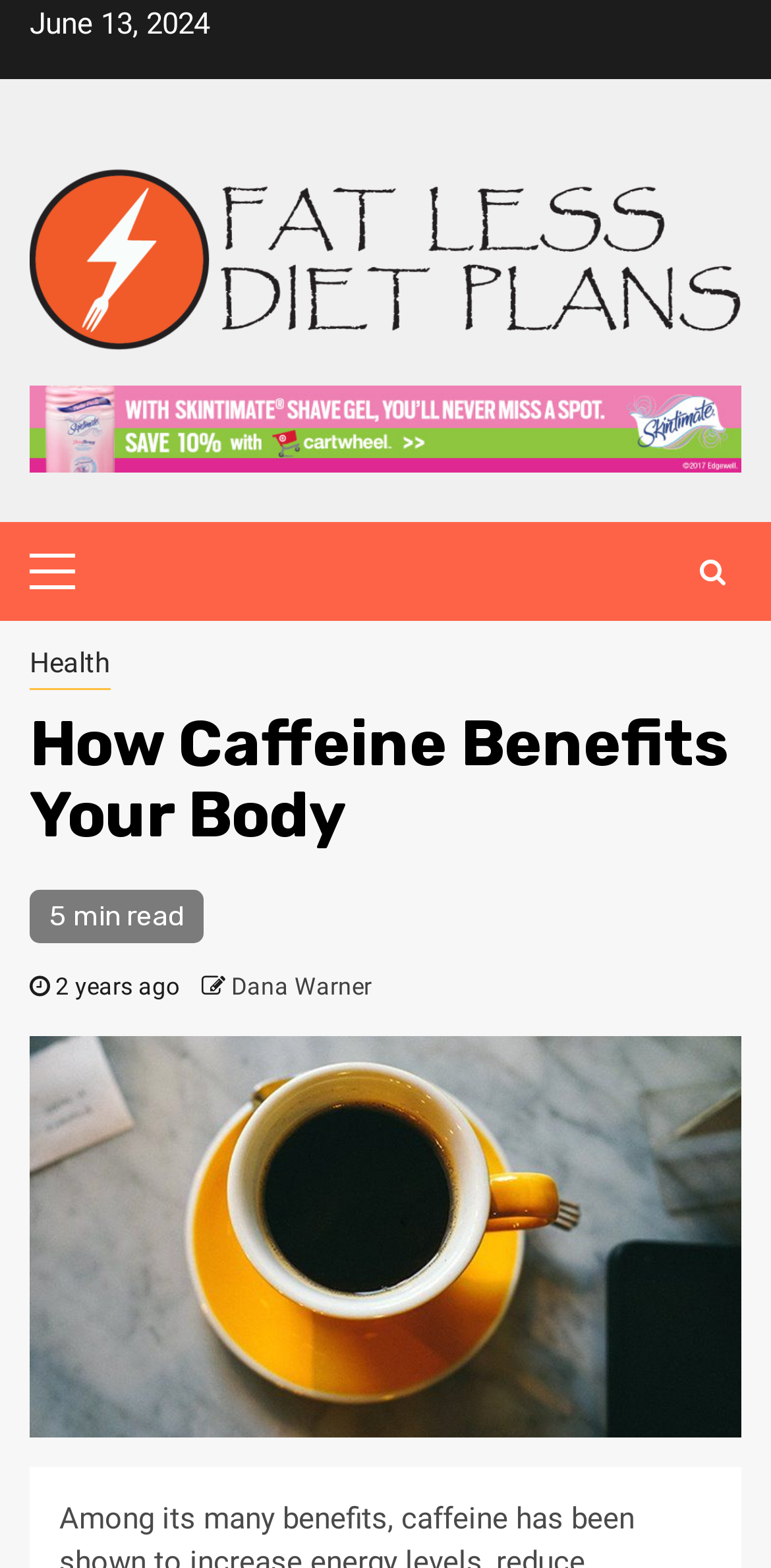What is the date of the article?
Respond with a short answer, either a single word or a phrase, based on the image.

June 13, 2024